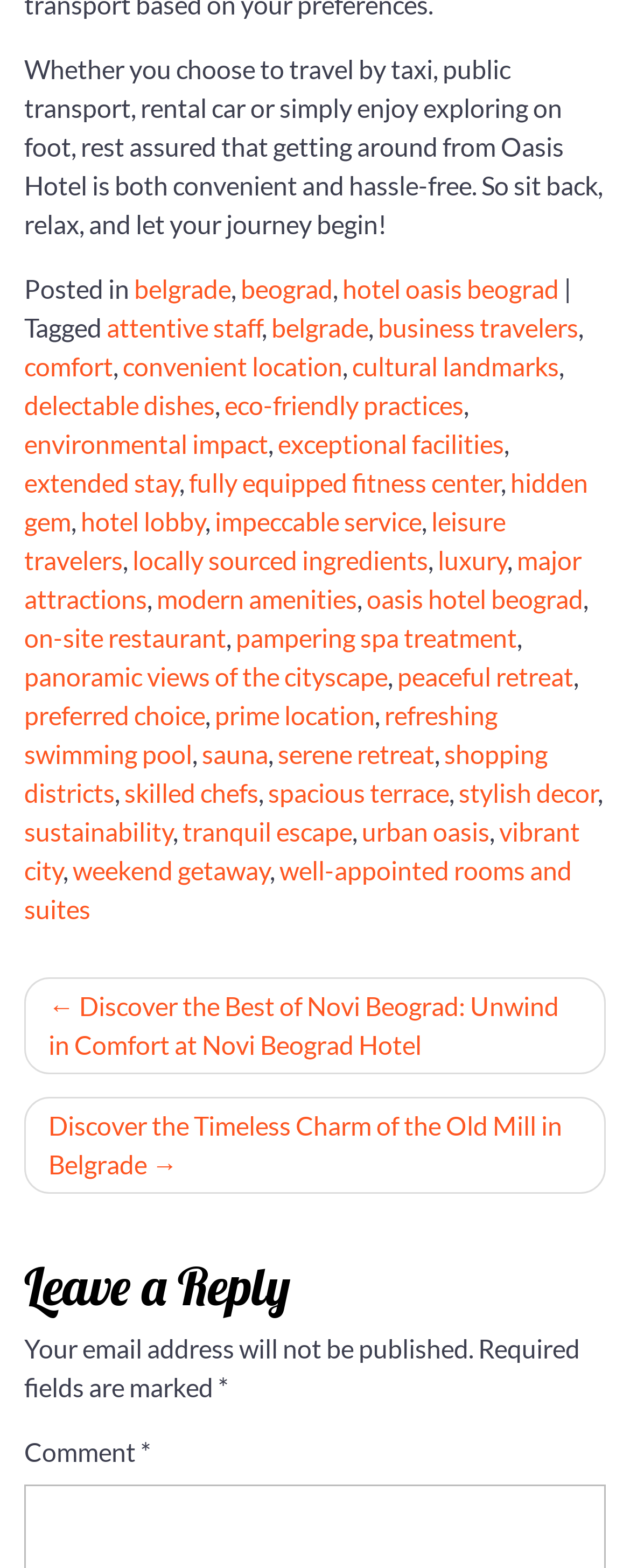Find the bounding box coordinates for the HTML element described in this sentence: "panoramic views of the cityscape". Provide the coordinates as four float numbers between 0 and 1, in the format [left, top, right, bottom].

[0.038, 0.421, 0.615, 0.441]